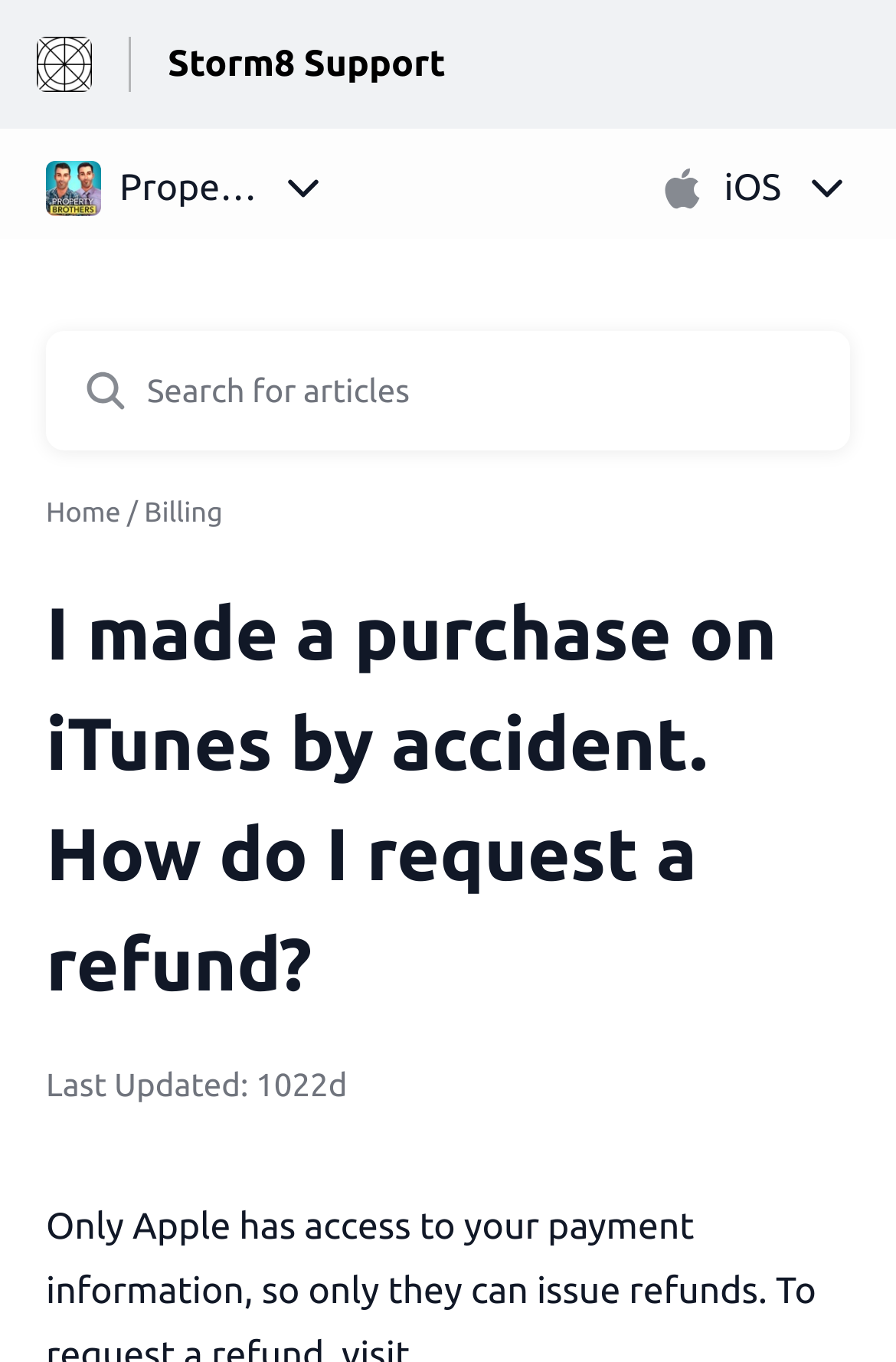Extract the bounding box coordinates of the UI element described: "Home". Provide the coordinates in the format [left, top, right, bottom] with values ranging from 0 to 1.

[0.051, 0.366, 0.135, 0.388]